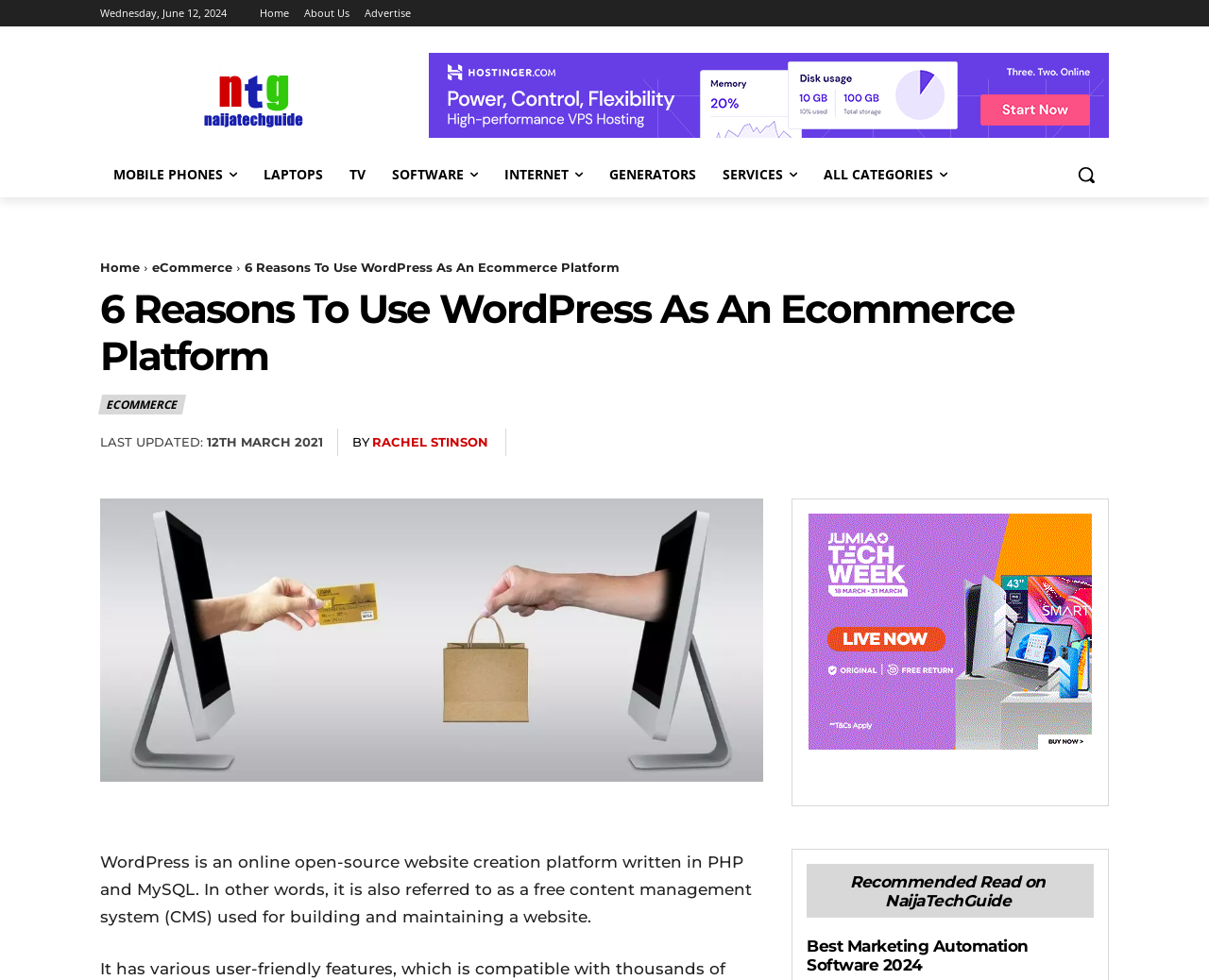Use the information in the screenshot to answer the question comprehensively: What is the name of the author?

I found the name of the author by looking at the 'BY' section, which is located below the main heading. The name is written in plain text, and it is 'RACHEL STINSON'.